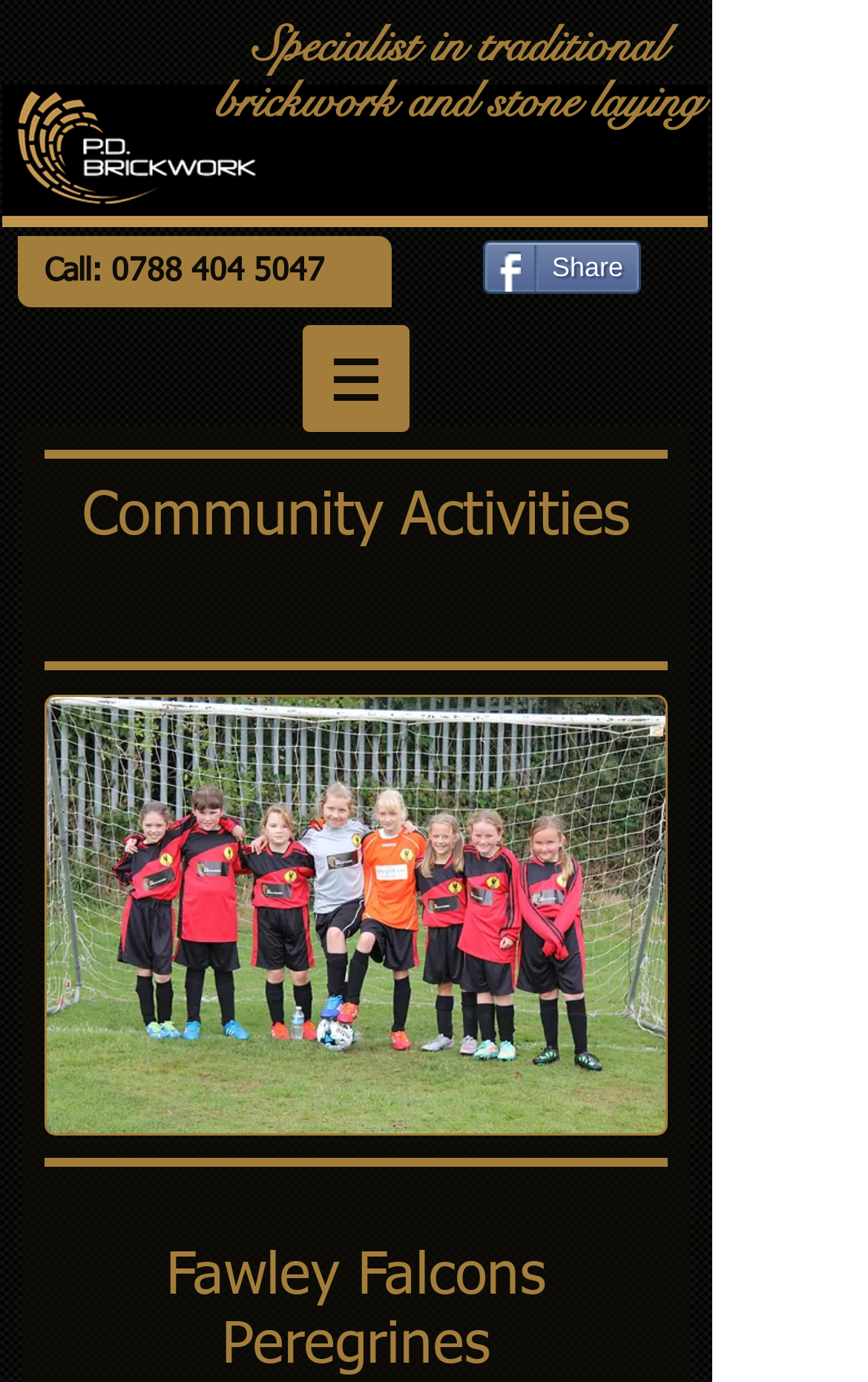Look at the image and answer the question in detail:
What is the name of the community activity?

I found this information by looking at the StaticText element located near the bottom of the page, which mentions the name of the community activity.